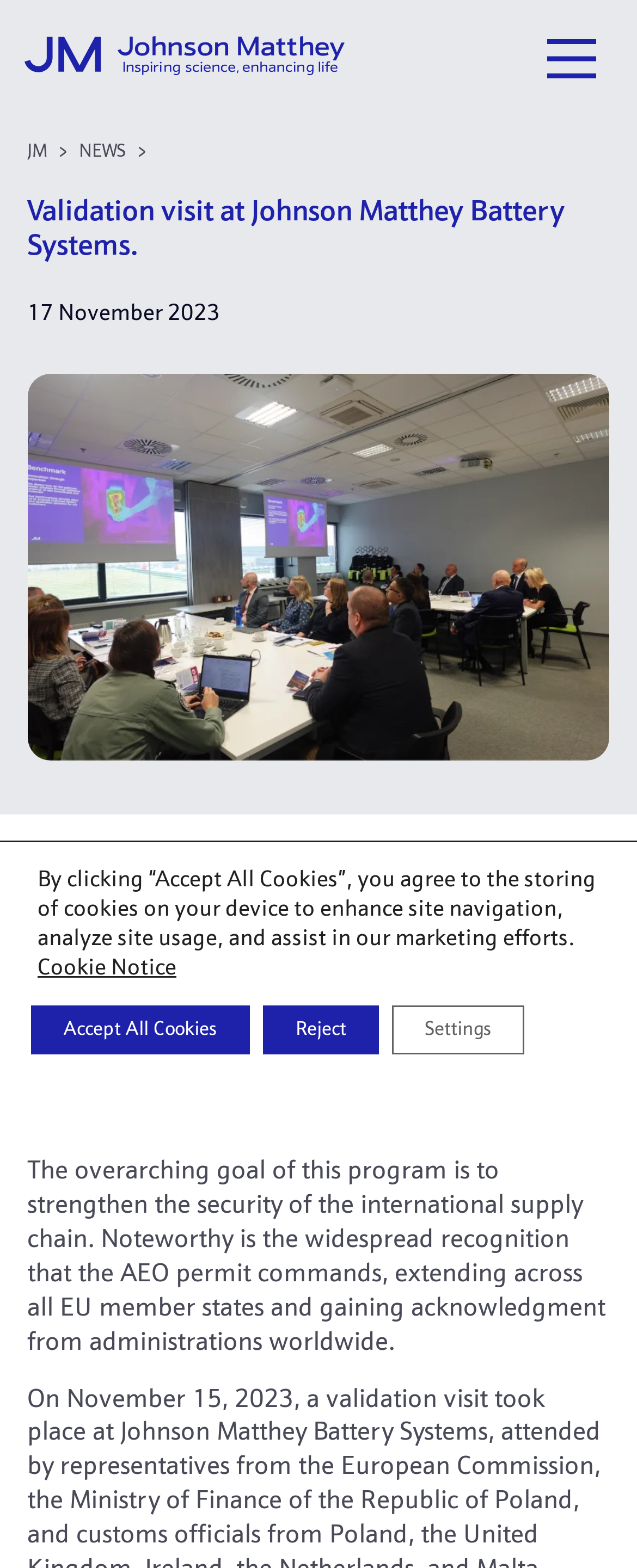Use a single word or phrase to answer the question: How many buttons are in the main menu?

3